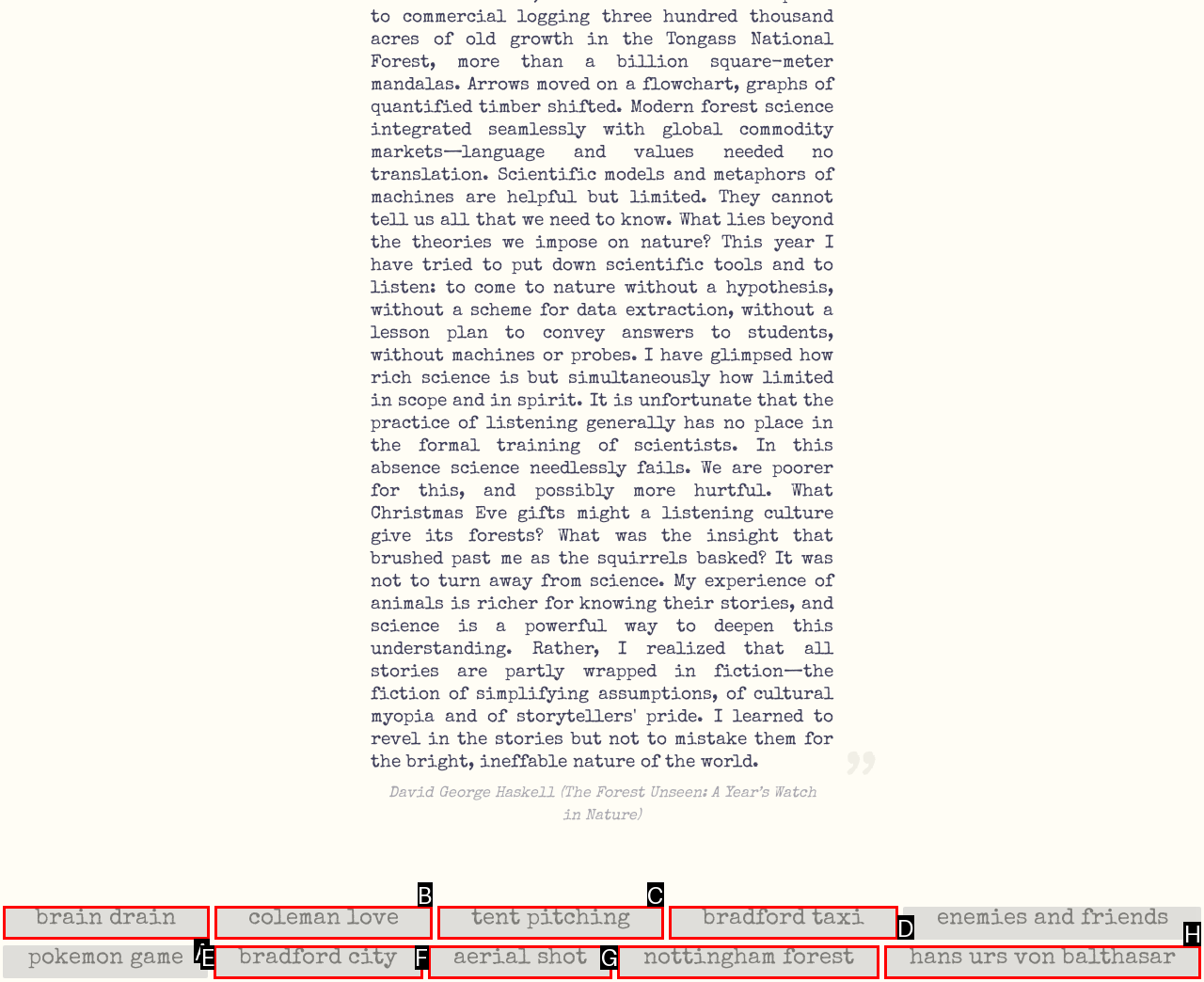Select the HTML element that corresponds to the description: bradford taxi. Reply with the letter of the correct option.

D